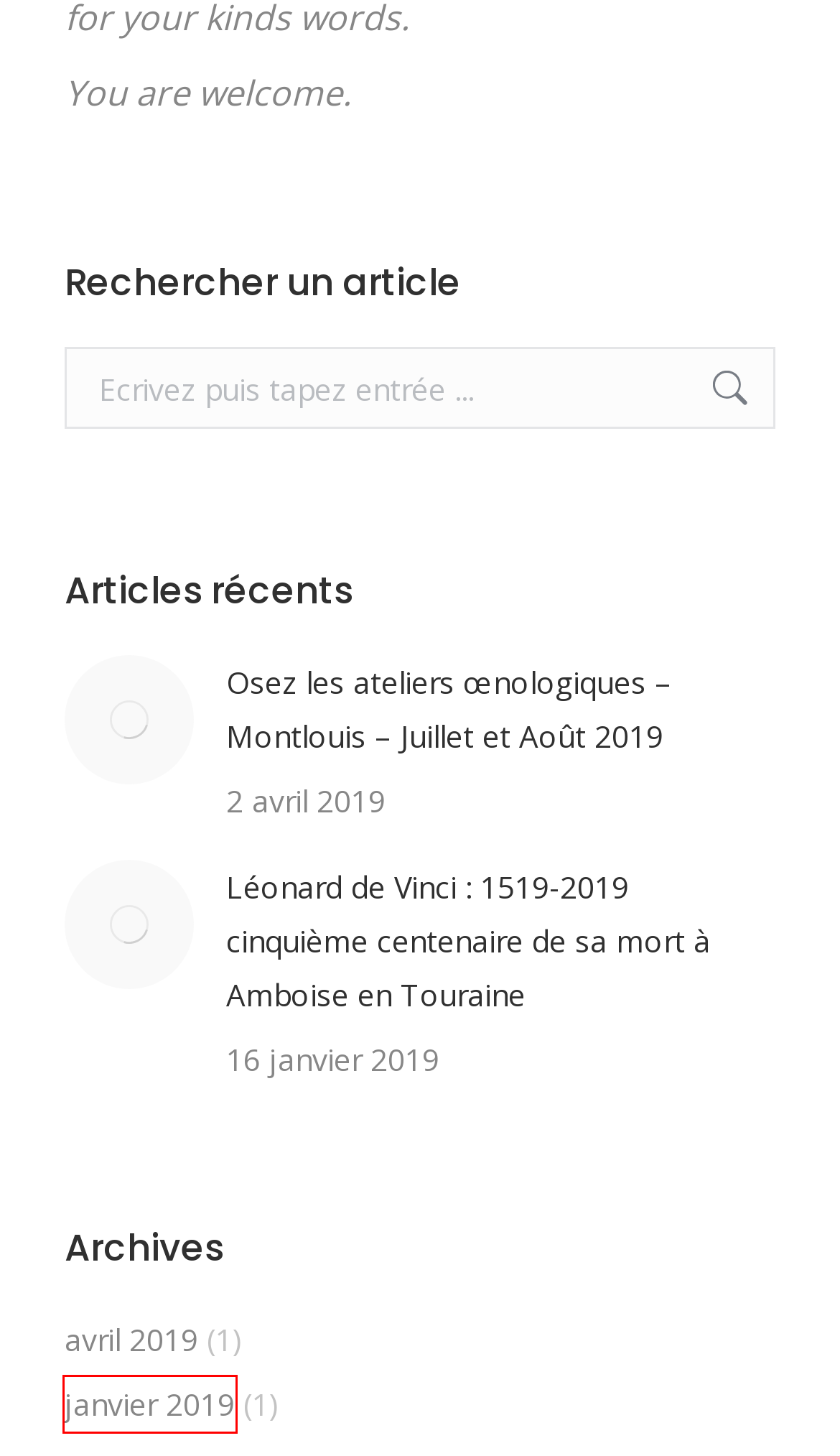Examine the screenshot of the webpage, which has a red bounding box around a UI element. Select the webpage description that best fits the new webpage after the element inside the red bounding box is clicked. Here are the choices:
A. Chambre d'hôtes à Montlouis-sur-Loire - Le Clos Notre Dame
B. Actualités - Le Clos Notre Dame
C. Vos témoignages - Le Clos Notre Dame
D. janvier 2019 - Le Clos Notre Dame
E. Osez les ateliers œnologiques - Montlouis - Juillet et Août 2019 - Le Clos Notre Dame
F. avril 2019 - Le Clos Notre Dame
G. mentions-légales - Le Clos Notre Dame
H. Léonard de Vinci est mort à Amboise, il y a 500 ans - Le Clos Notre Dame

D